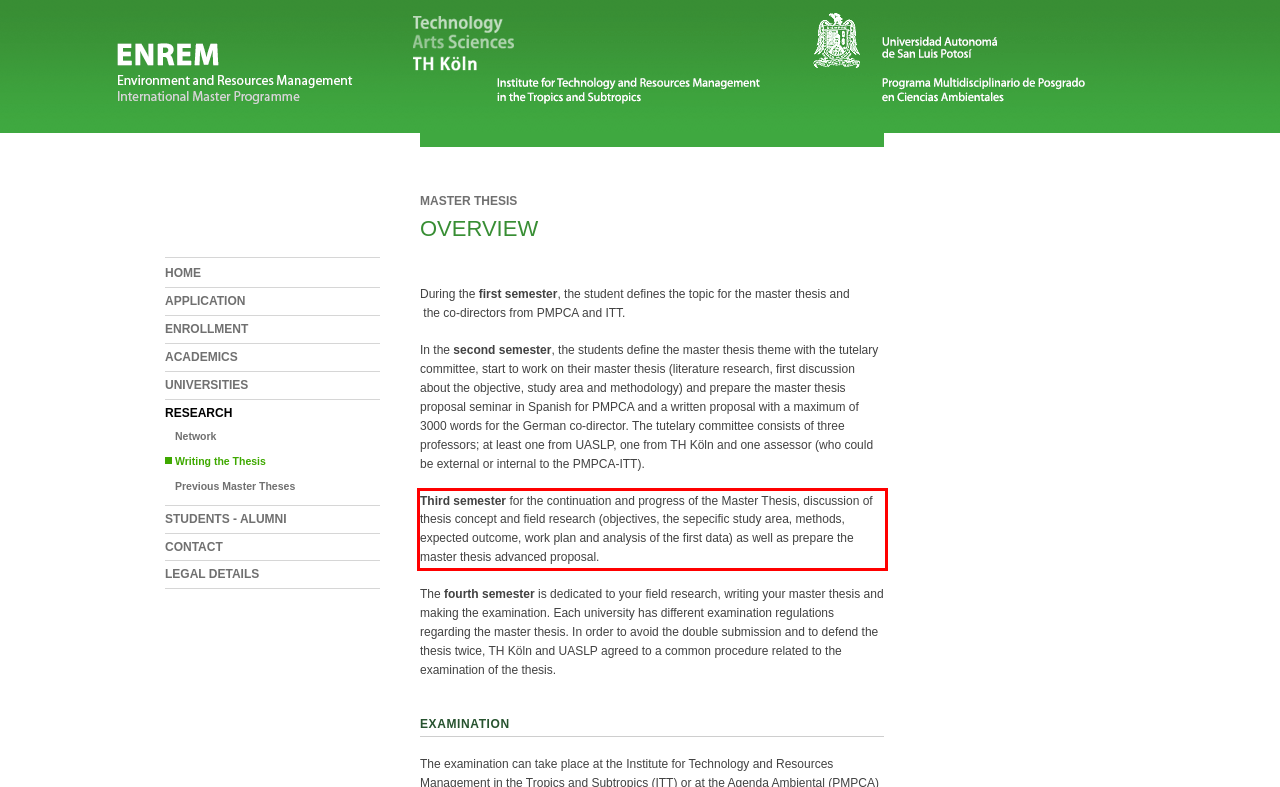Identify the red bounding box in the webpage screenshot and perform OCR to generate the text content enclosed.

Third semester for the continuation and progress of the Master Thesis, discussion of thesis concept and field research (objectives, the sepecific study area, methods, expected outcome, work plan and analysis of the first data) as well as prepare the master thesis advanced proposal.